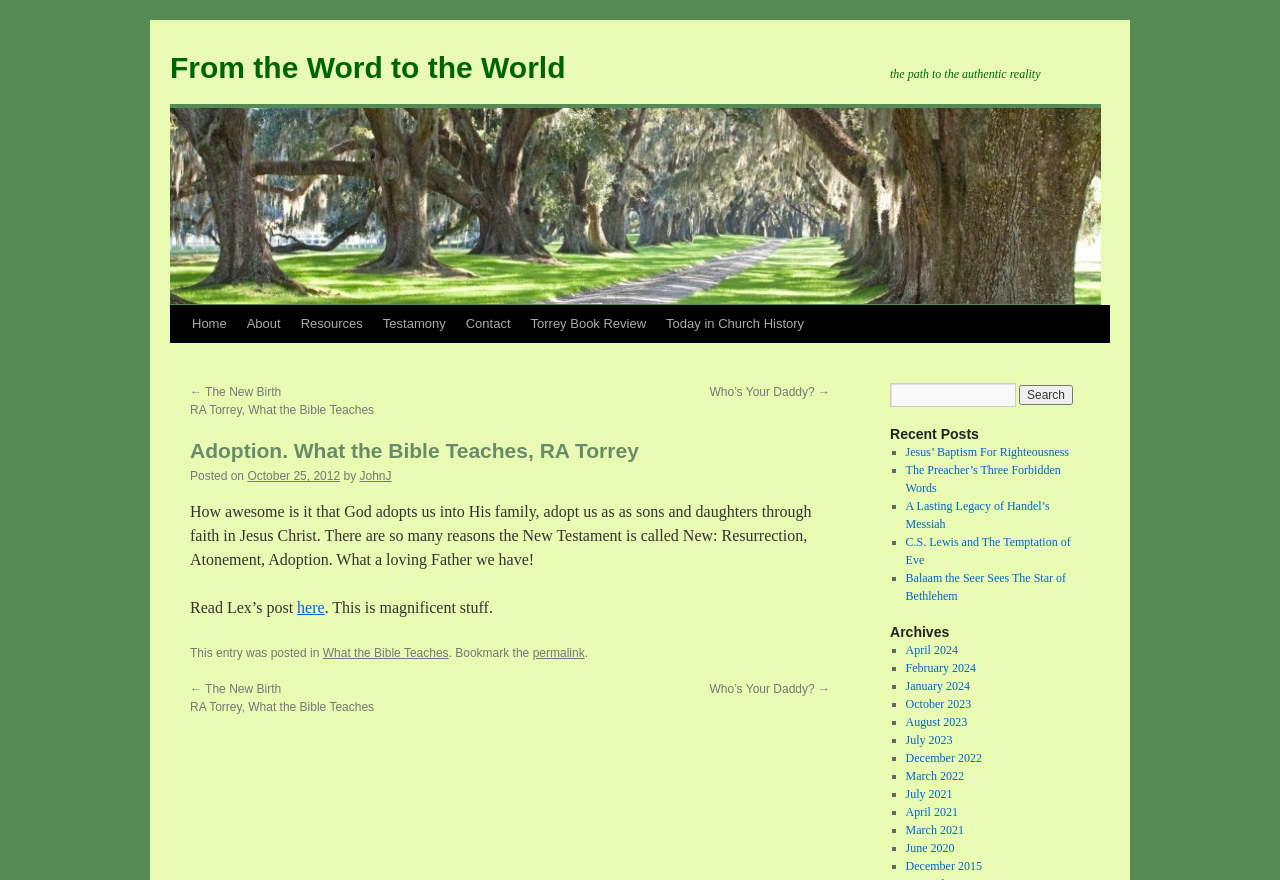Locate the bounding box coordinates of the element that should be clicked to fulfill the instruction: "View the archives for October 2012".

[0.193, 0.533, 0.266, 0.549]